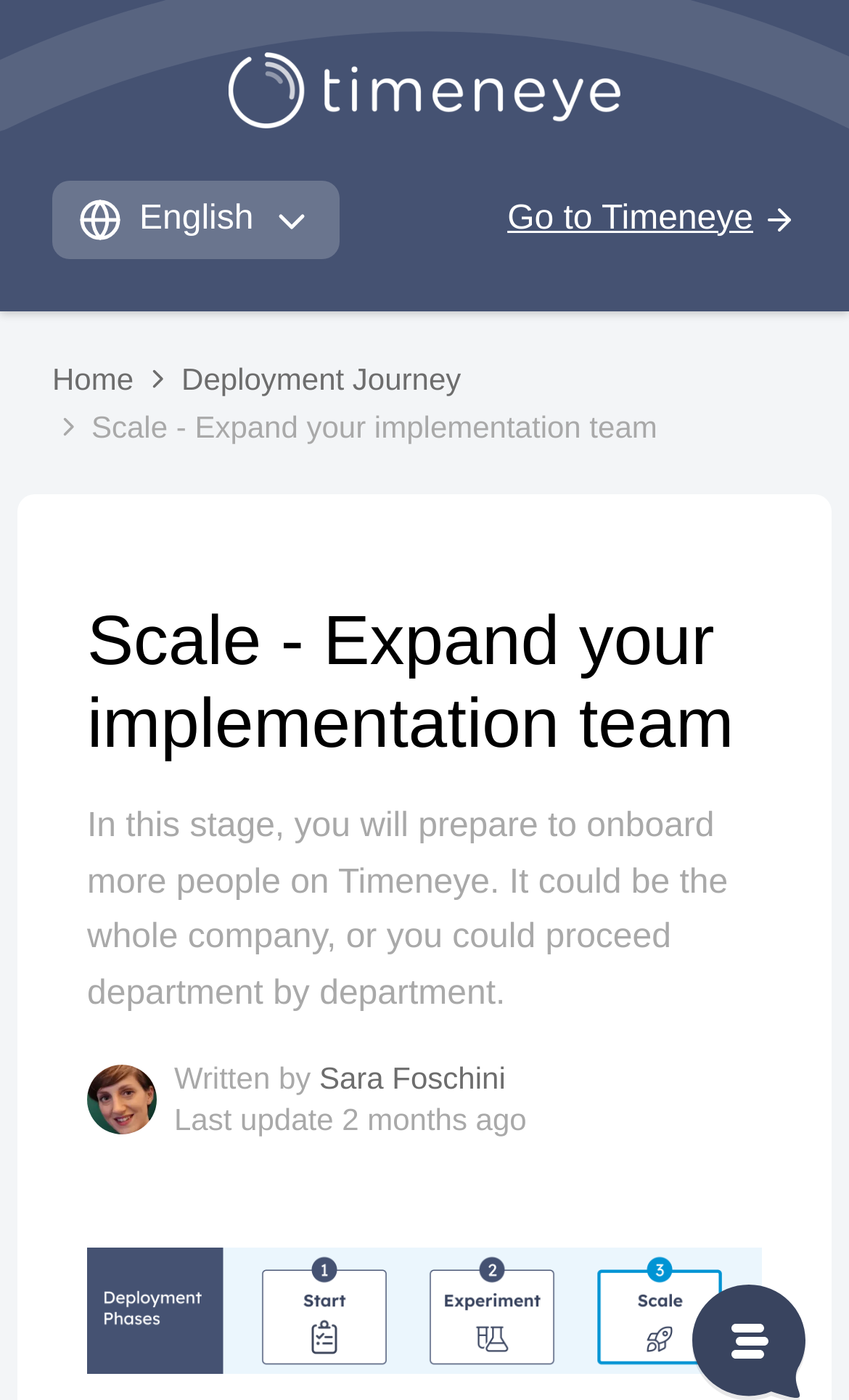Find and provide the bounding box coordinates for the UI element described with: "Deployment Journey".

[0.214, 0.259, 0.543, 0.281]